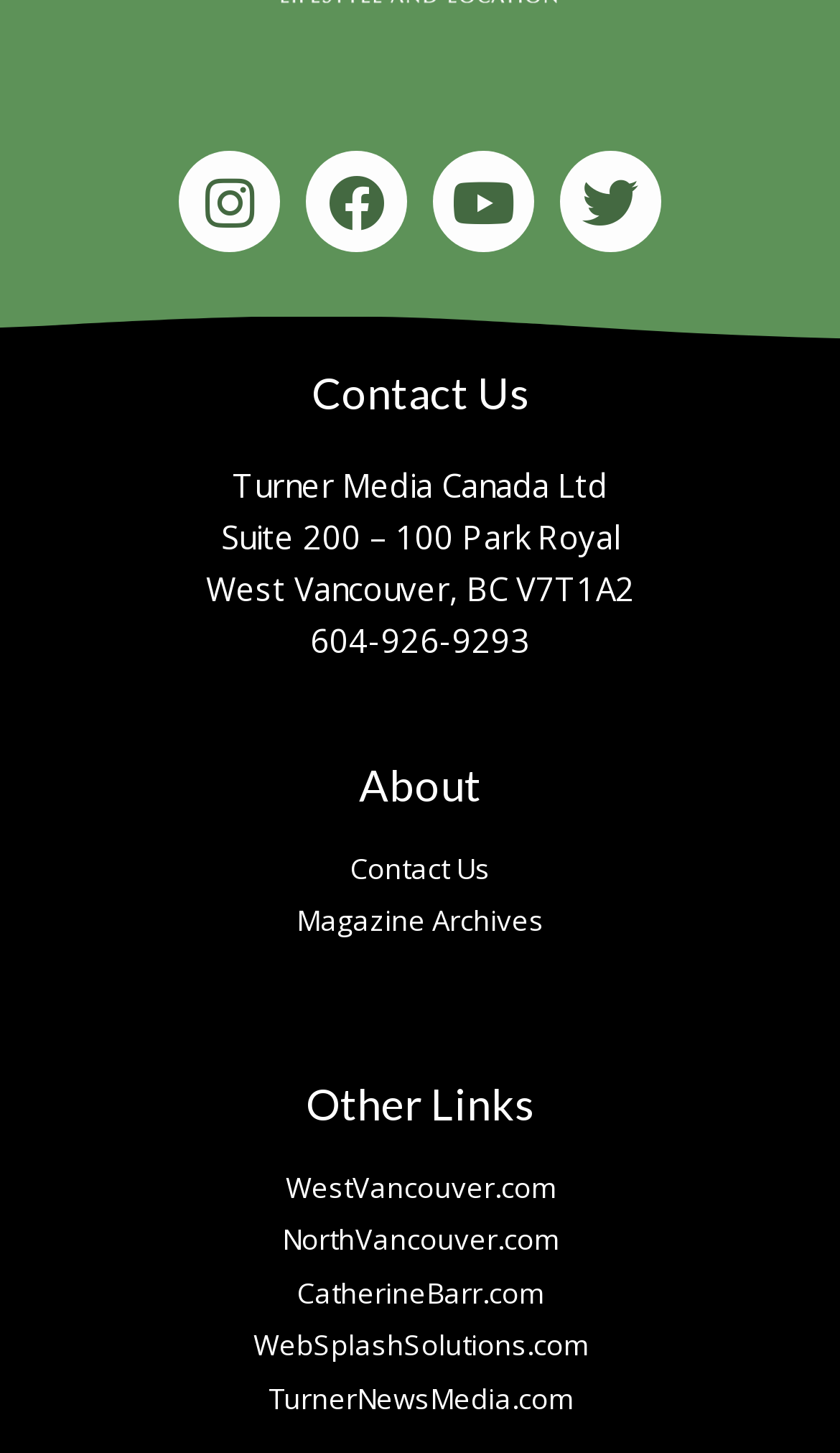What is the company name?
Provide a one-word or short-phrase answer based on the image.

Turner Media Canada Ltd